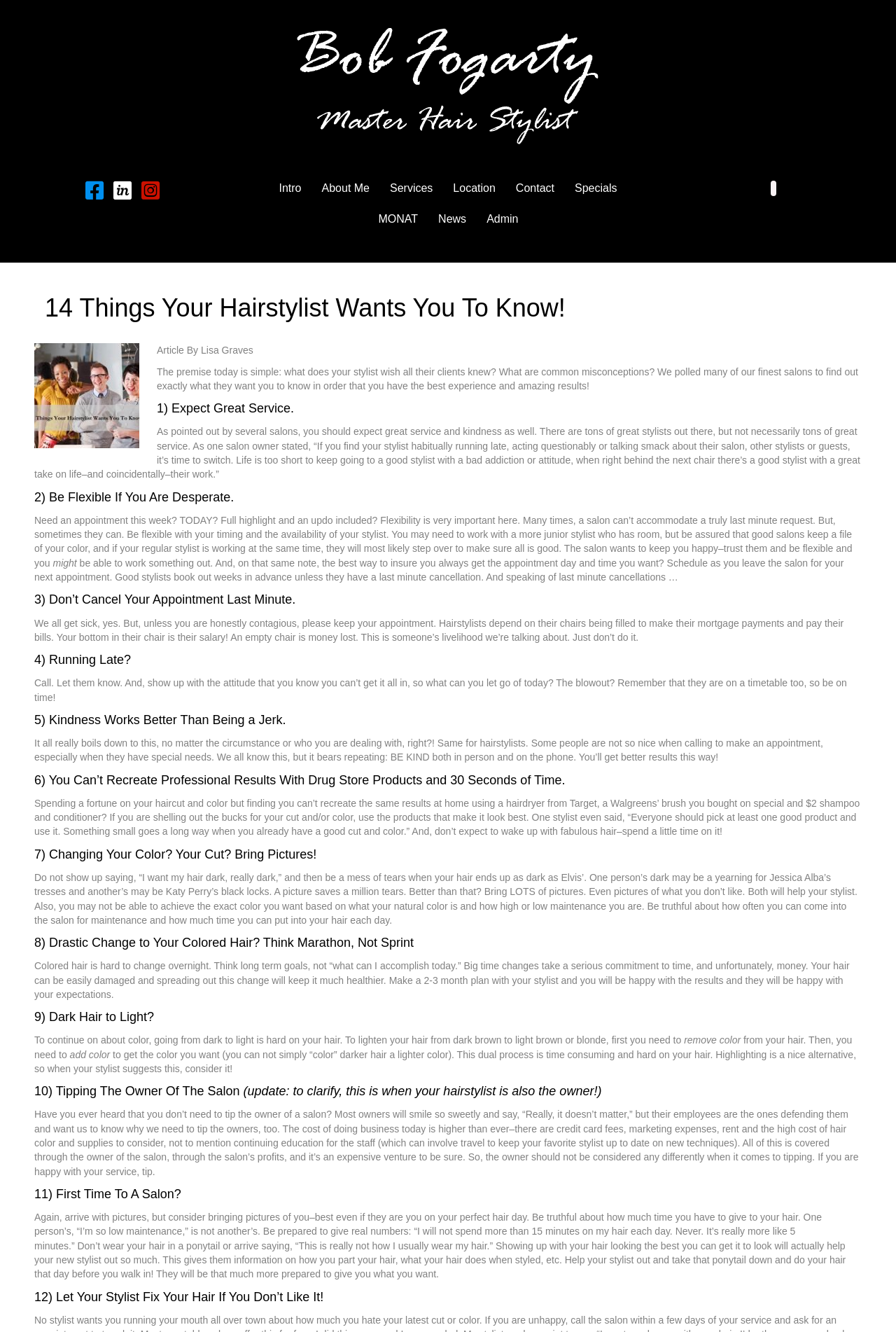Provide a short answer using a single word or phrase for the following question: 
What is the first thing your hairstylist wants you to know?

Expect Great Service